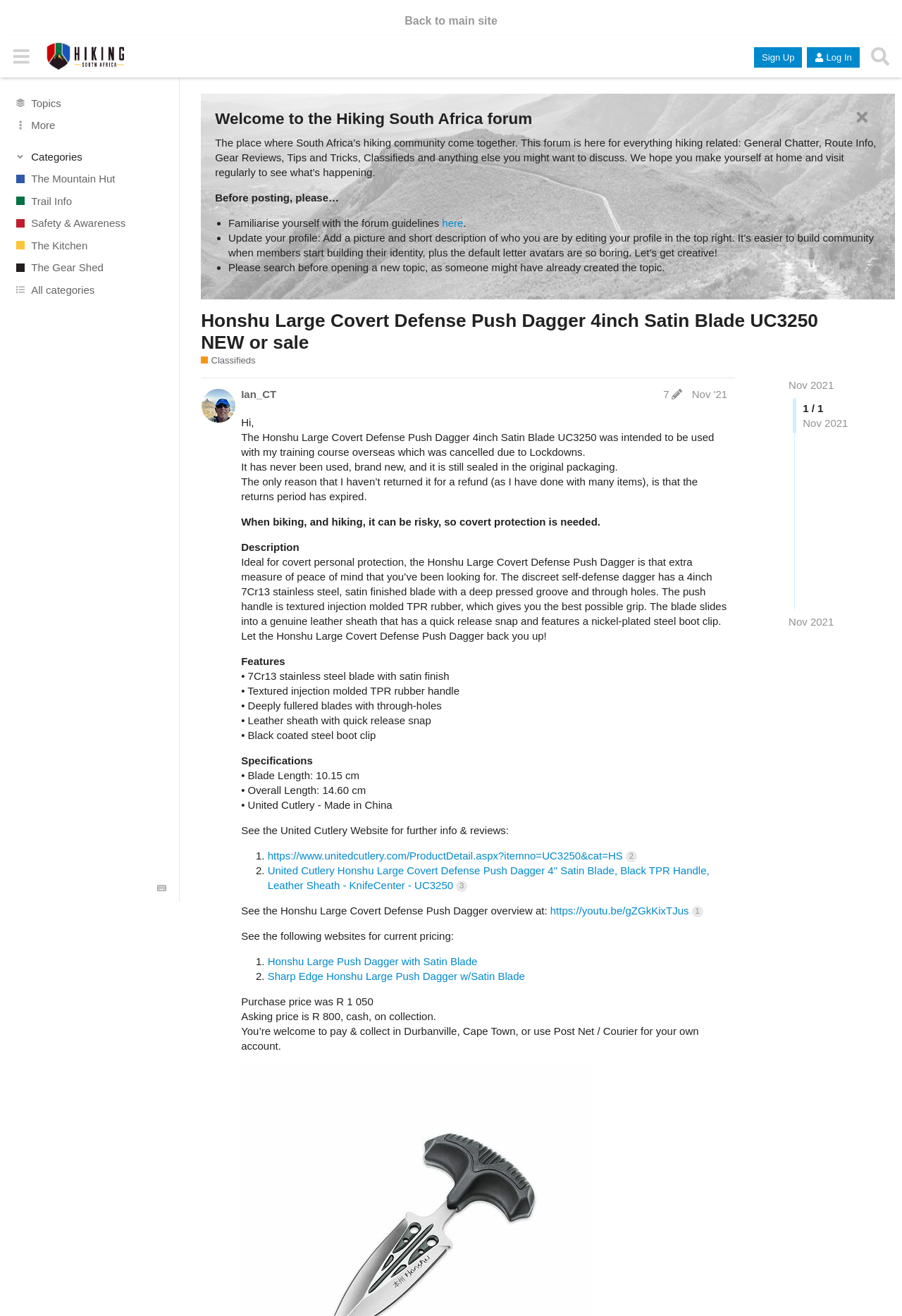Based on what you see in the screenshot, provide a thorough answer to this question: How long is the blade?

I found the answer by looking at the specifications of the product, which are listed in the webpage. One of the specifications is 'Blade Length: 10.15 cm', which indicates that the length of the blade is 10.15 cm.